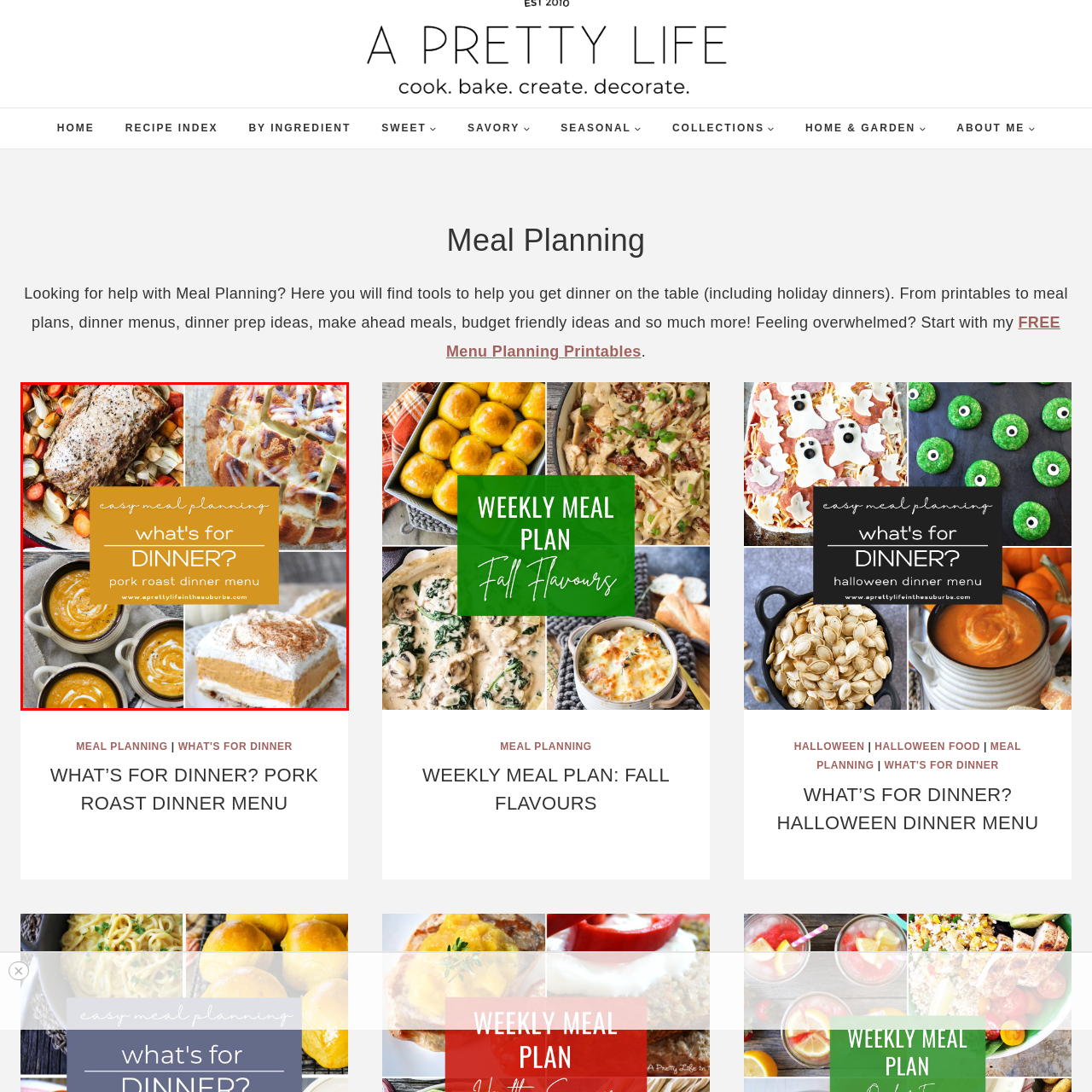What is the purpose of the text box in the image?
Concentrate on the image within the red bounding box and respond to the question with a detailed explanation based on the visual information provided.

The stylish text box overlaying the image reads 'easy meal planning' along with the title of the menu, making it clear that the image serves as a guide for an inviting dinner setup, providing inspiration for delicious and practical meal ideas.